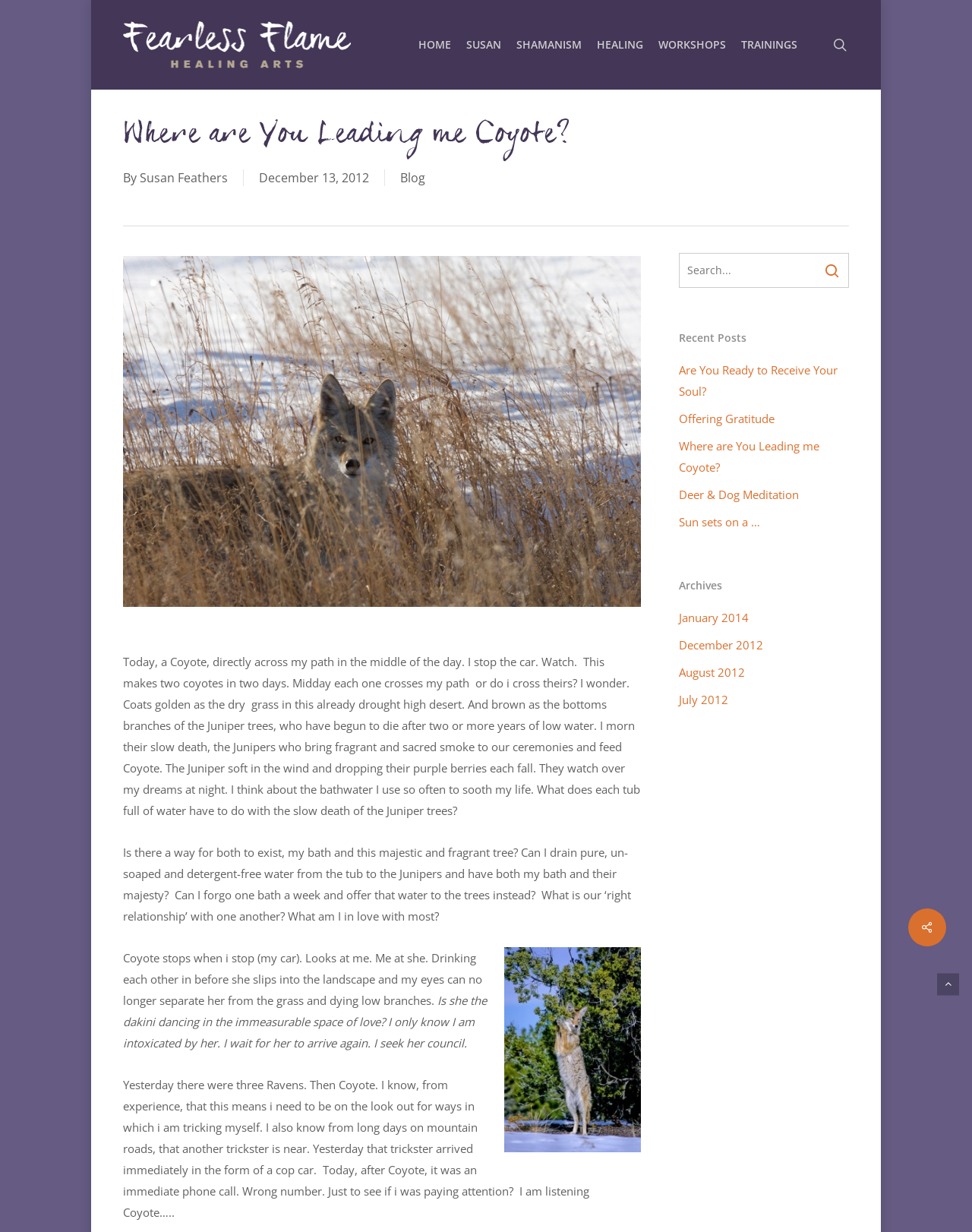How many recent posts are listed?
From the image, respond using a single word or phrase.

5